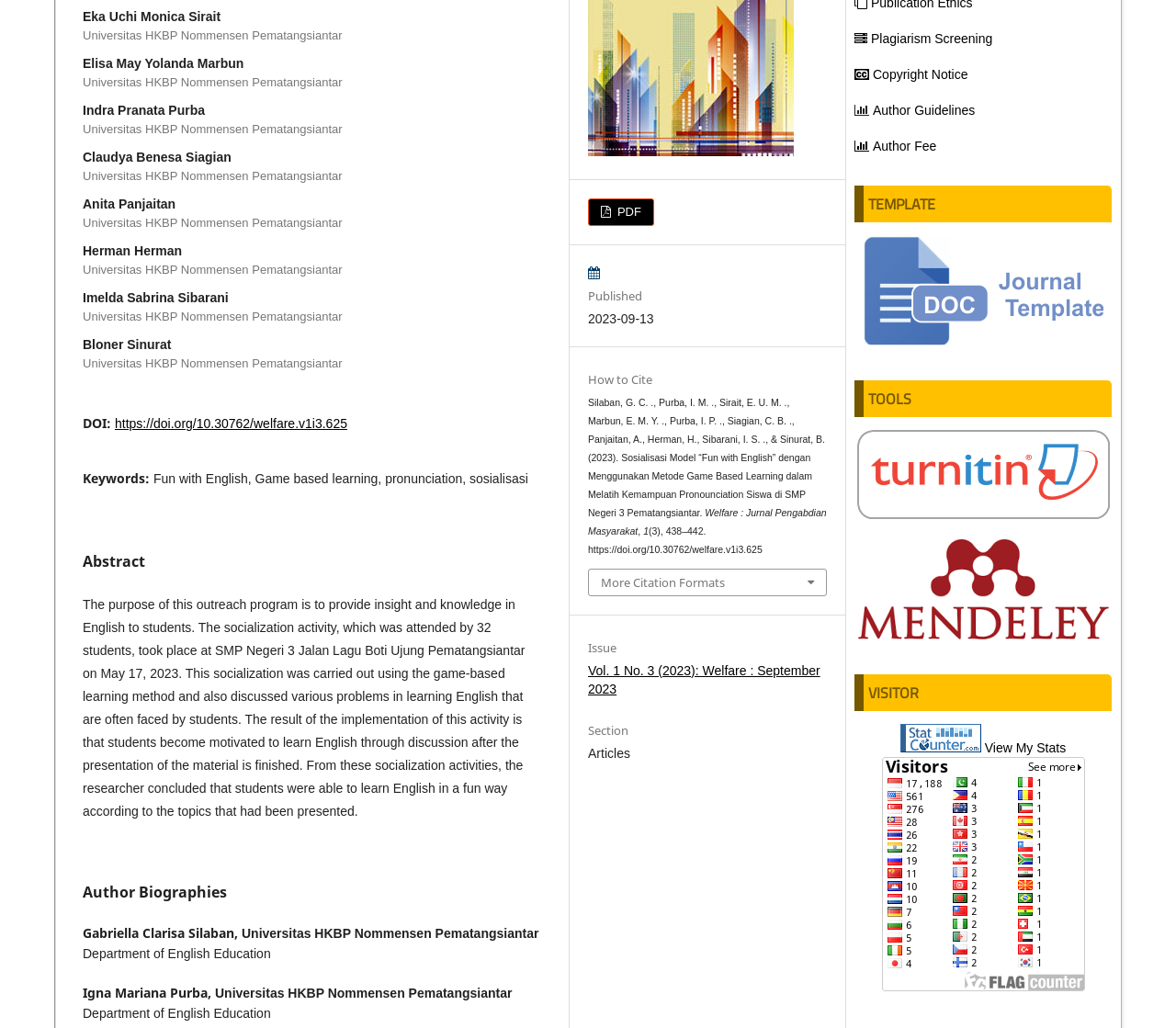Show the bounding box coordinates for the HTML element described as: "https://doi.org/10.30762/welfare.v1i3.625".

[0.098, 0.405, 0.295, 0.419]